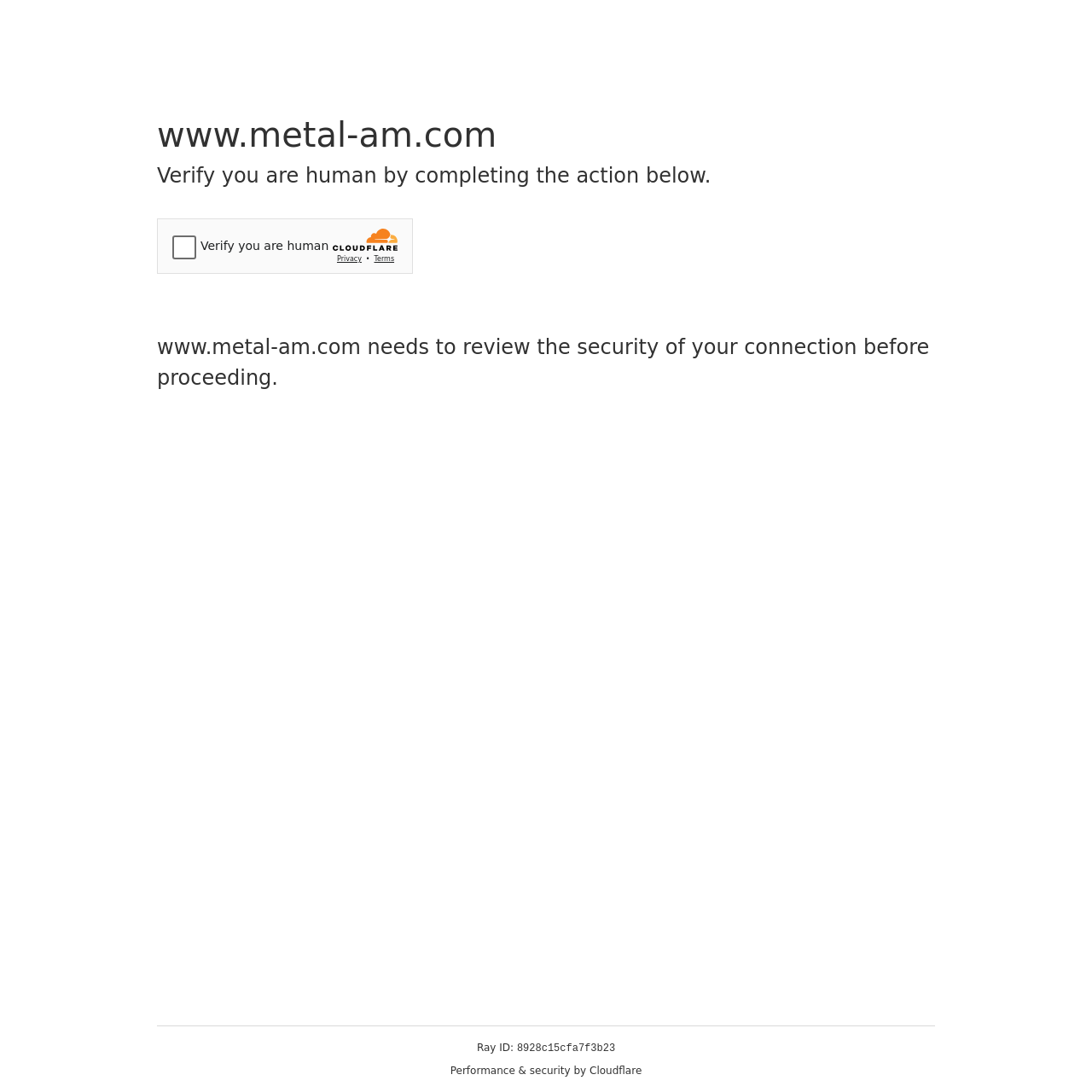Give a detailed overview of the webpage's appearance and contents.

The webpage appears to be a security verification page. At the top, there is a main heading that reads "www.metal-am.com". Below this heading, another heading instructs the user to "Verify you are human by completing the action below." 

To the right of these headings, there is an iframe containing a Cloudflare security challenge, which takes up a significant portion of the top section of the page. 

Below the iframe, there is a paragraph of text that explains the purpose of the security verification, stating that "www.metal-am.com needs to review the security of your connection before proceeding." 

At the bottom of the page, there is a section containing three lines of text. The first line reads "Ray ID:", followed by a string of alphanumeric characters on the next line. The last line of text at the bottom of the page is "Performance & security by Cloudflare".